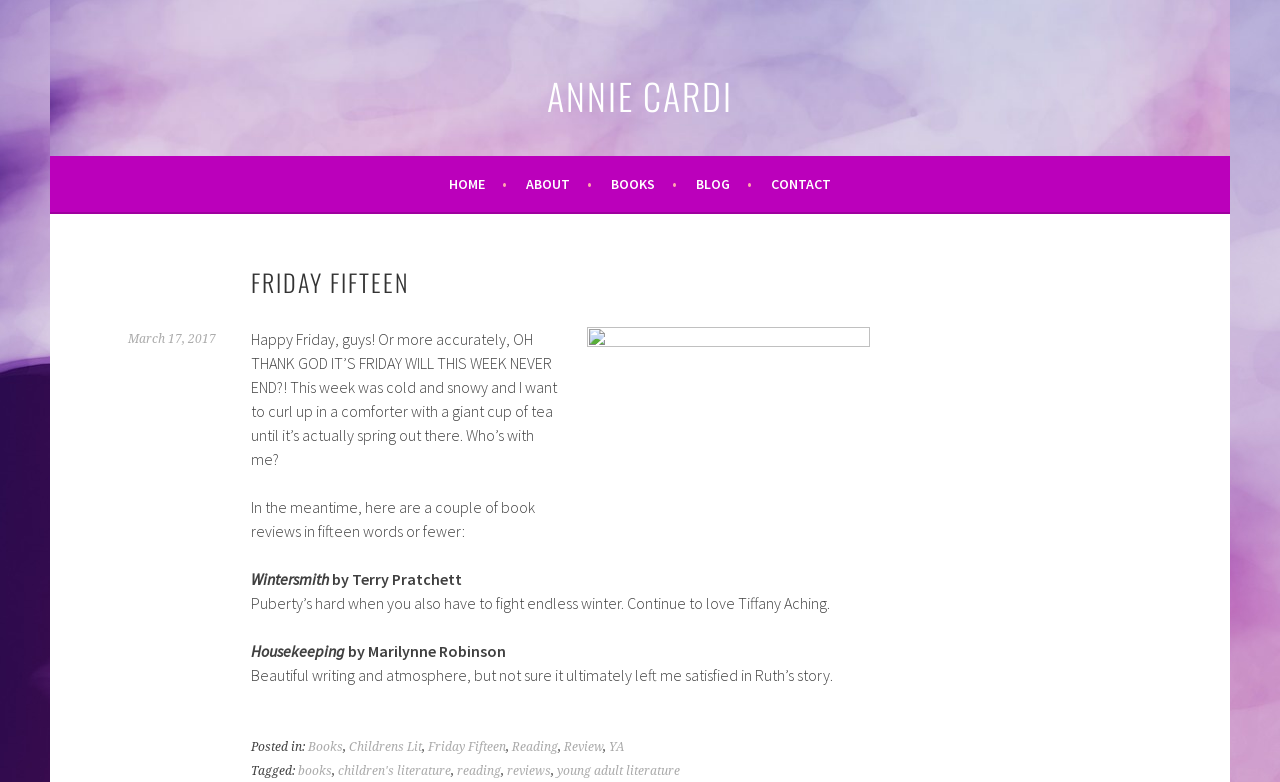Please locate the bounding box coordinates of the element's region that needs to be clicked to follow the instruction: "Subscribe to the newsletter". The bounding box coordinates should be provided as four float numbers between 0 and 1, i.e., [left, top, right, bottom].

None